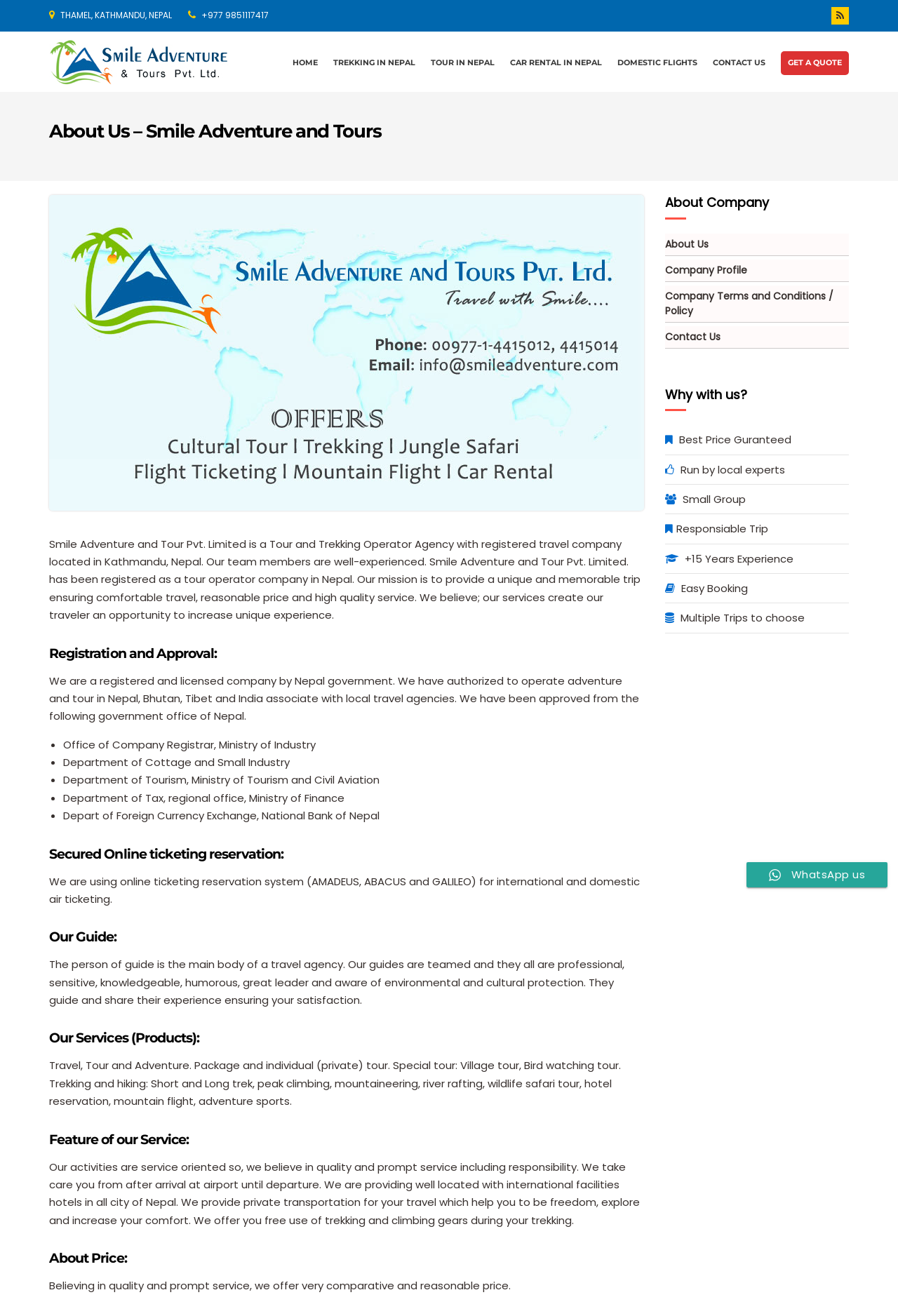What is the location of Smile Adventure and Tours?
Please give a detailed and elaborate explanation in response to the question.

The location of Smile Adventure and Tours can be found at the top of the webpage, where it is written 'THAMEL, KATHMANDU, NEPAL'.